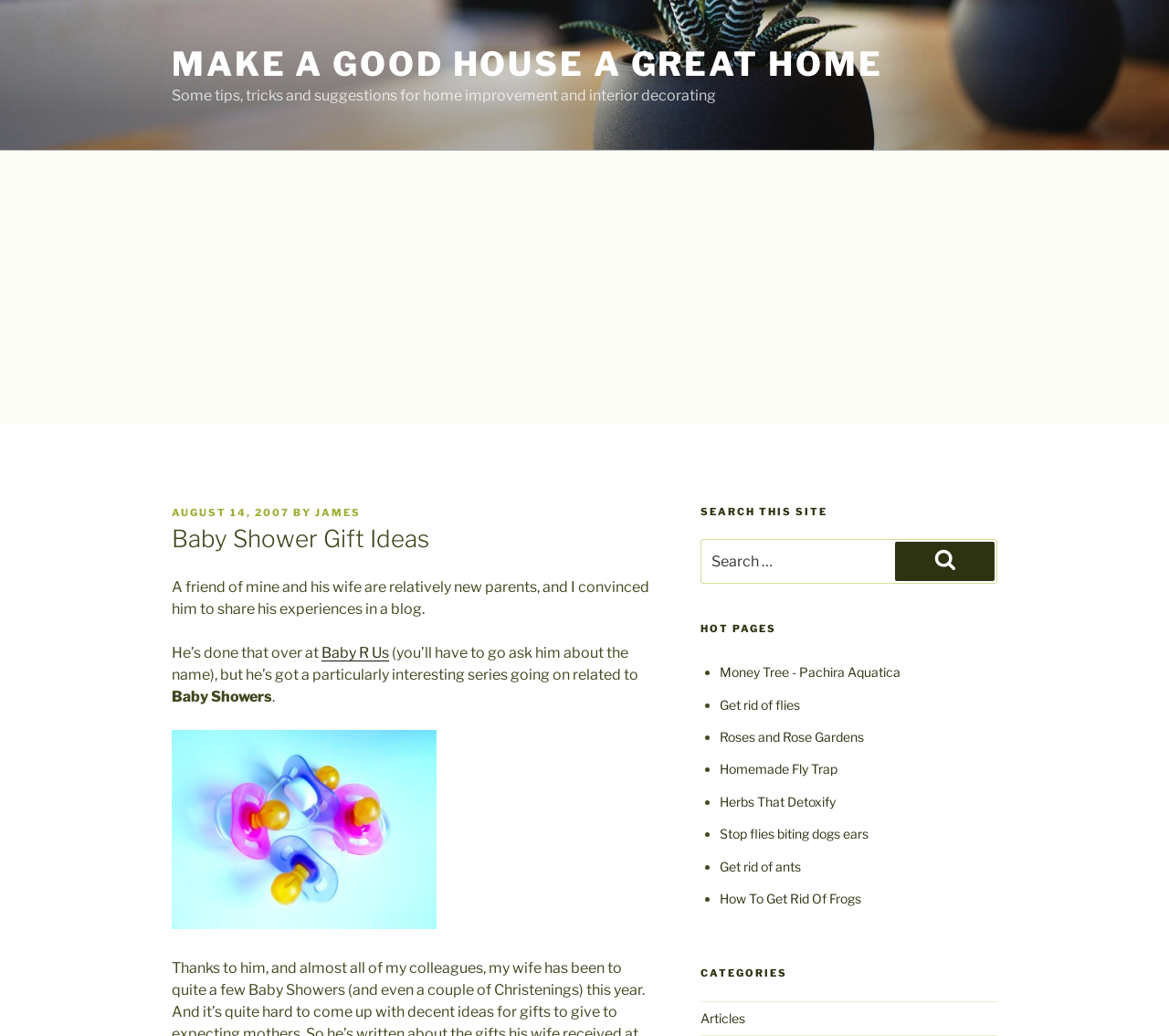What is the category of the link 'Money Tree - Pachira Aquatica'?
Could you give a comprehensive explanation in response to this question?

I inferred this from the fact that the link 'Money Tree - Pachira Aquatica' is listed under the heading 'HOT PAGES', and there is a separate section for 'CATEGORIES' which includes a link to 'Articles', suggesting that 'Money Tree - Pachira Aquatica' is an article.